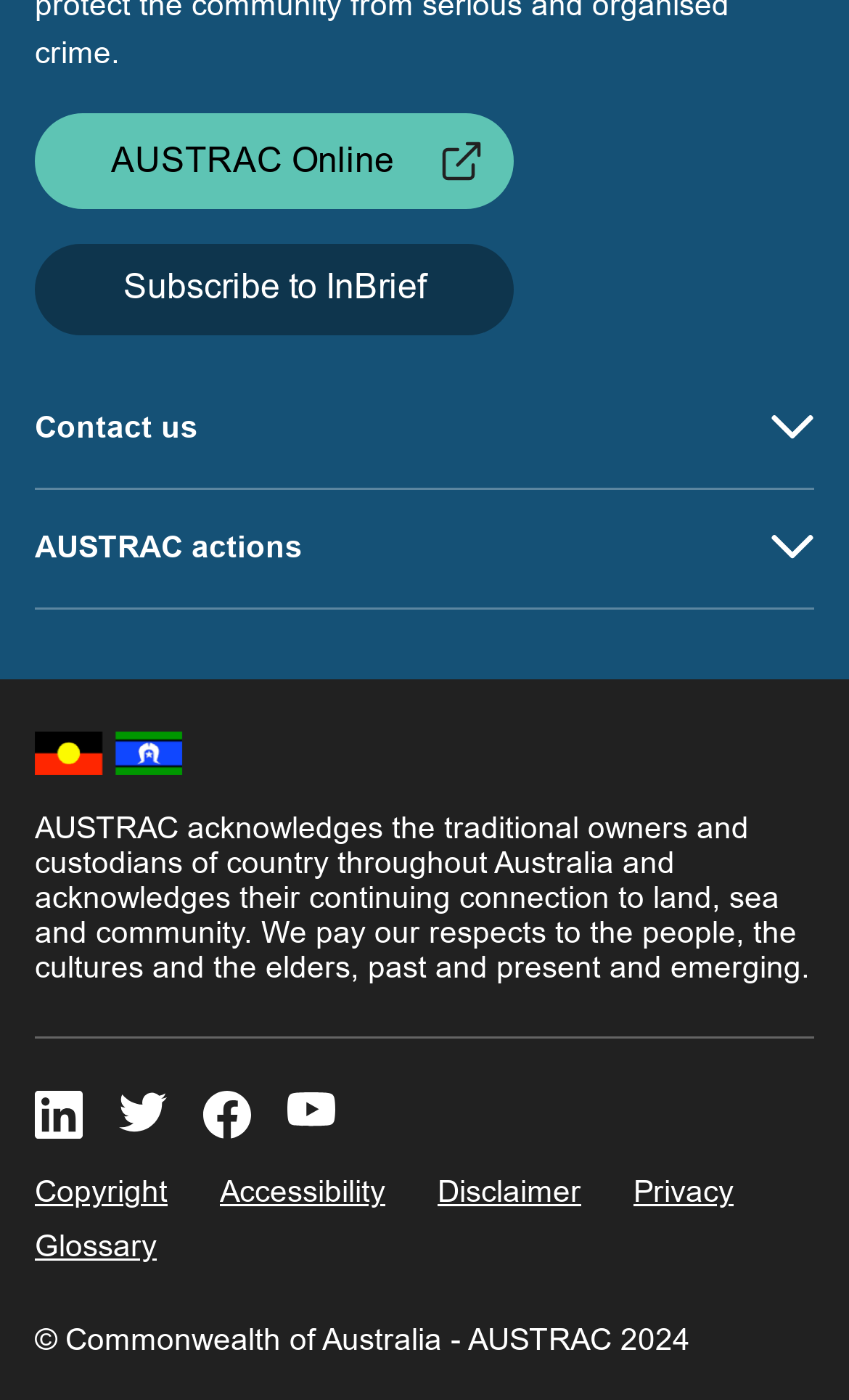Locate the UI element described by Use our enquiry form and provide its bounding box coordinates. Use the format (top-left x, top-left y, bottom-right x, bottom-right y) with all values as floating point numbers between 0 and 1.

[0.041, 0.472, 0.385, 0.497]